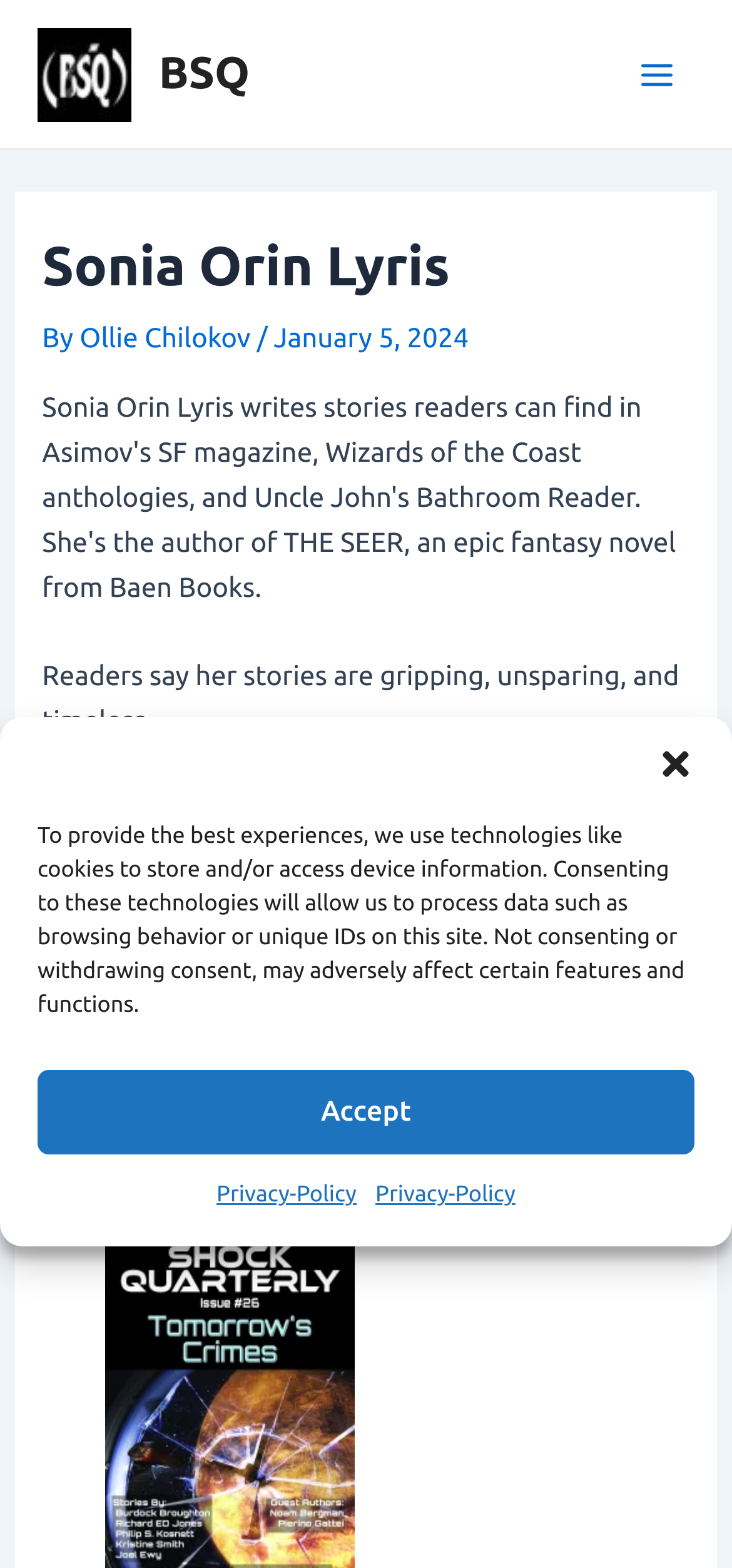What is the author's relationship with cats?
Refer to the image and provide a one-word or short phrase answer.

she speaks fluent cat